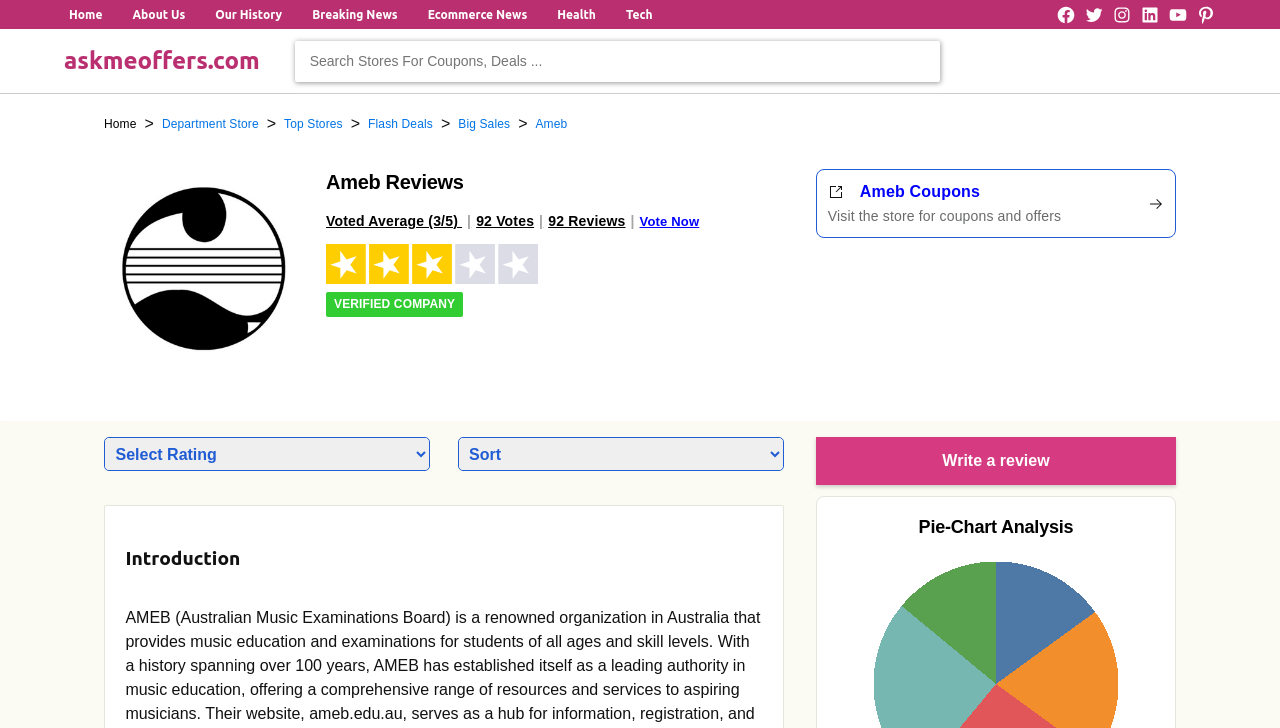Show the bounding box coordinates of the element that should be clicked to complete the task: "Write a review".

[0.638, 0.601, 0.919, 0.667]